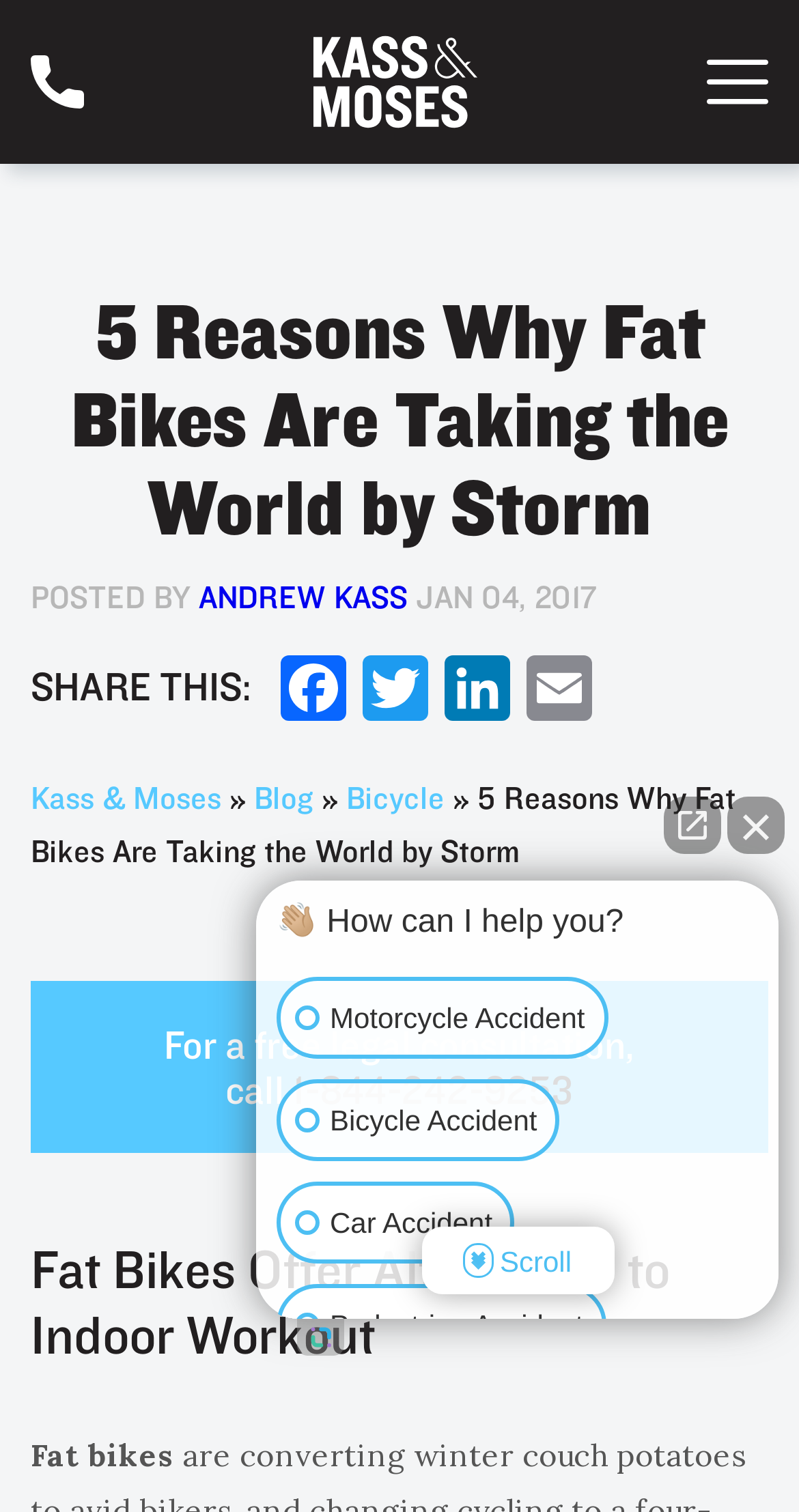Can you locate the main headline on this webpage and provide its text content?

5 Reasons Why Fat Bikes Are Taking the World by Storm